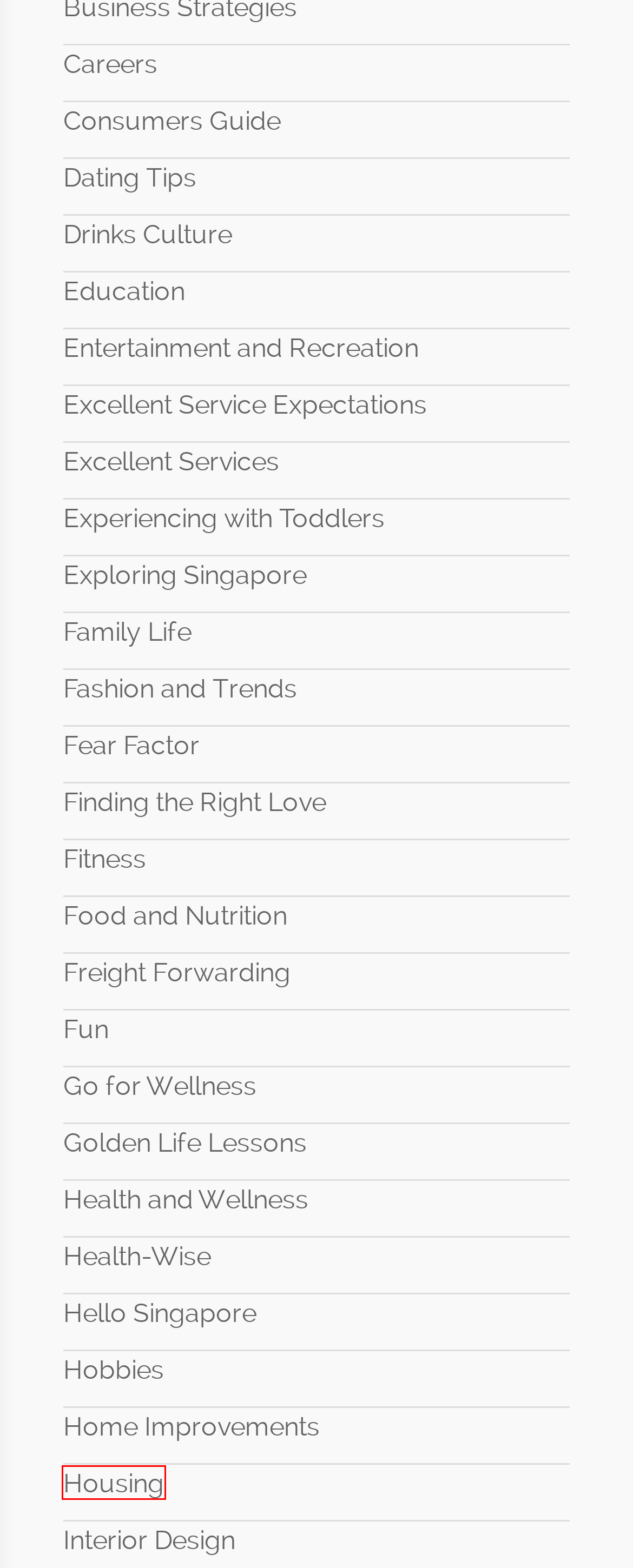You’re provided with a screenshot of a webpage that has a red bounding box around an element. Choose the best matching webpage description for the new page after clicking the element in the red box. The options are:
A. Housing | Singapore Service Excellence
B. Fun | Singapore Service Excellence
C. Entertainment and Recreation | Singapore Service Excellence
D. Careers | Singapore Service Excellence
E. Excellent Services | Singapore Service Excellence
F. Health and Wellness | Singapore Service Excellence
G. Finding the Right Love | Singapore Service Excellence
H. Fear Factor | Singapore Service Excellence

A